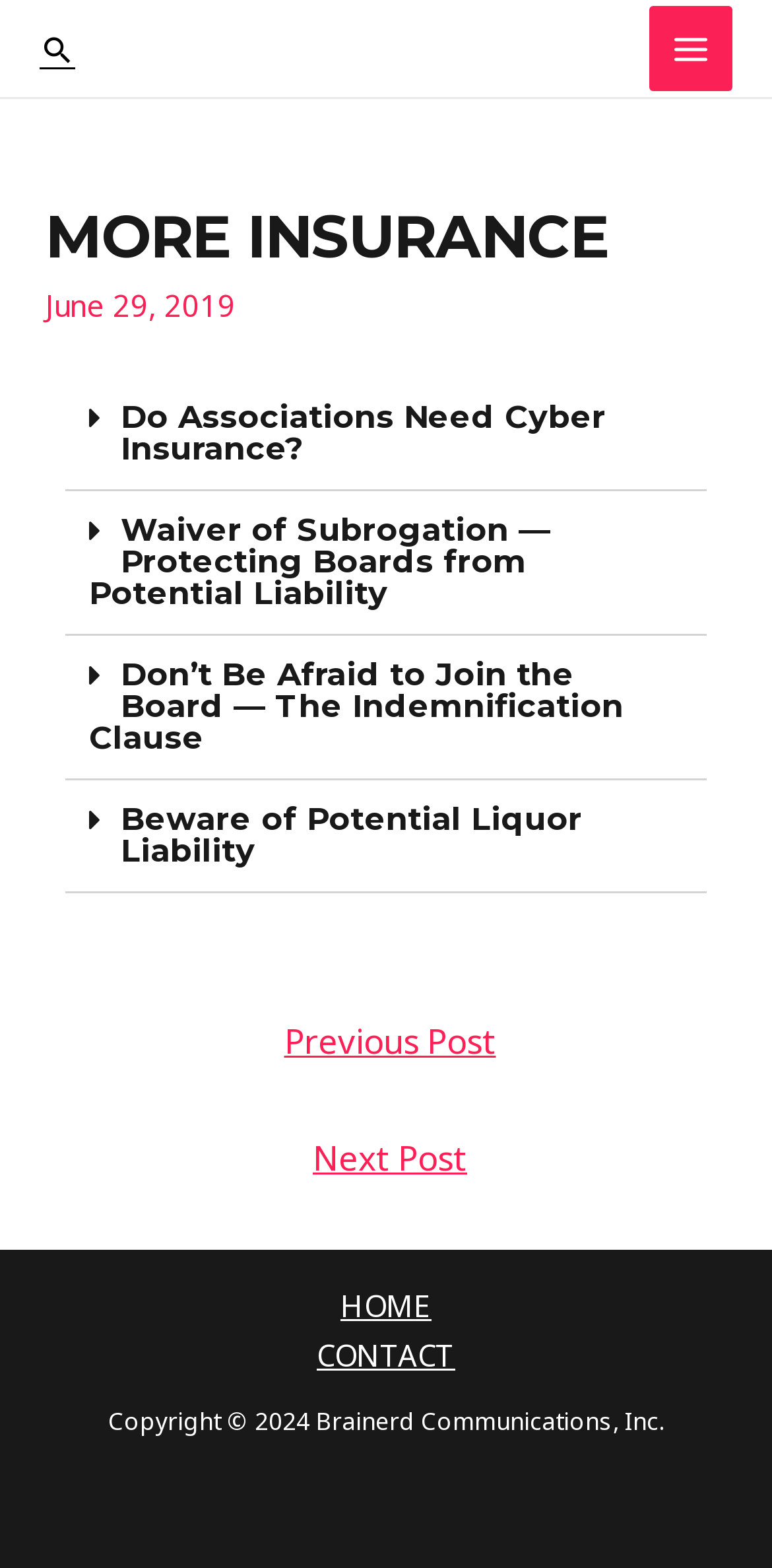Identify the bounding box coordinates of the clickable region to carry out the given instruction: "Click the MAIN MENU button".

[0.84, 0.004, 0.949, 0.058]